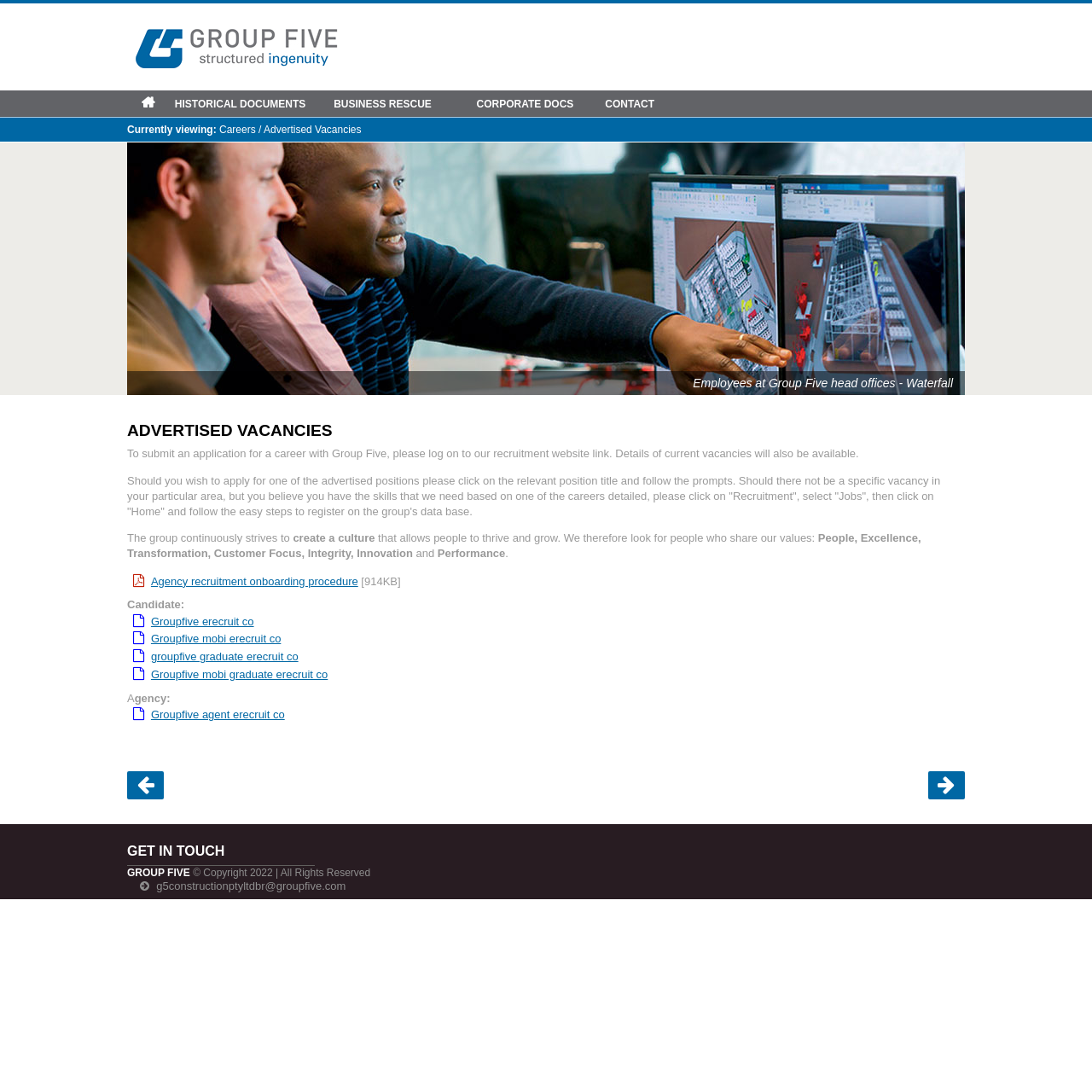Using the information in the image, give a comprehensive answer to the question: 
How can I contact the company?

The contact information is obtained from the link 'g5constructionptyltdbr@groupfive.com' which is an email address, suggesting that one can contact the company through email.